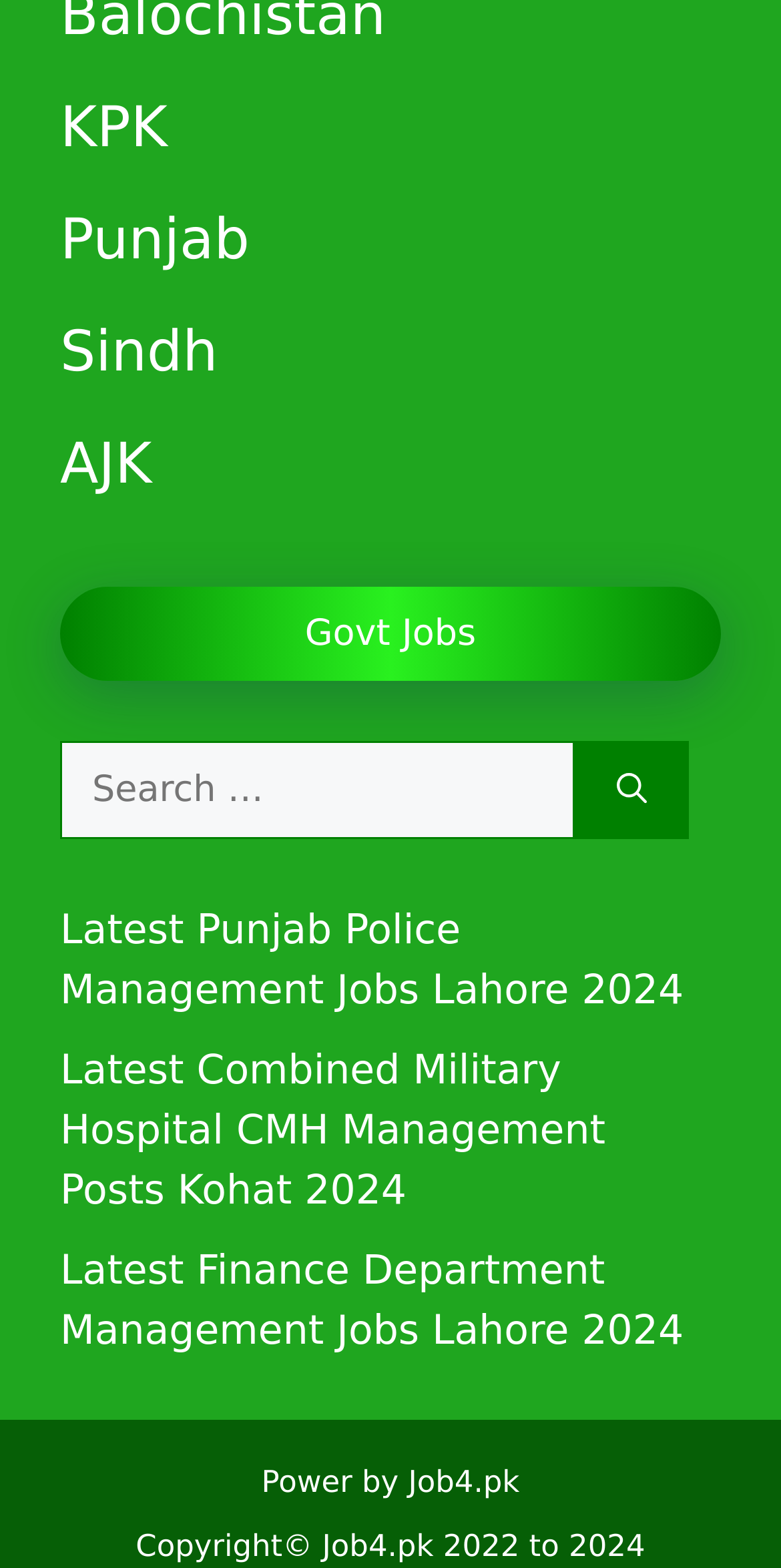How many provinces are listed?
Answer the question with just one word or phrase using the image.

4